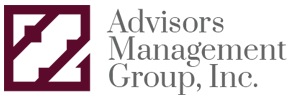What services does Advisors Management Group provide?
Answer the question with a thorough and detailed explanation.

According to the caption, Advisors Management Group is known for its financial and tax services, and it focuses on helping clients achieve their financial goals through personalized consulting and expert guidance.